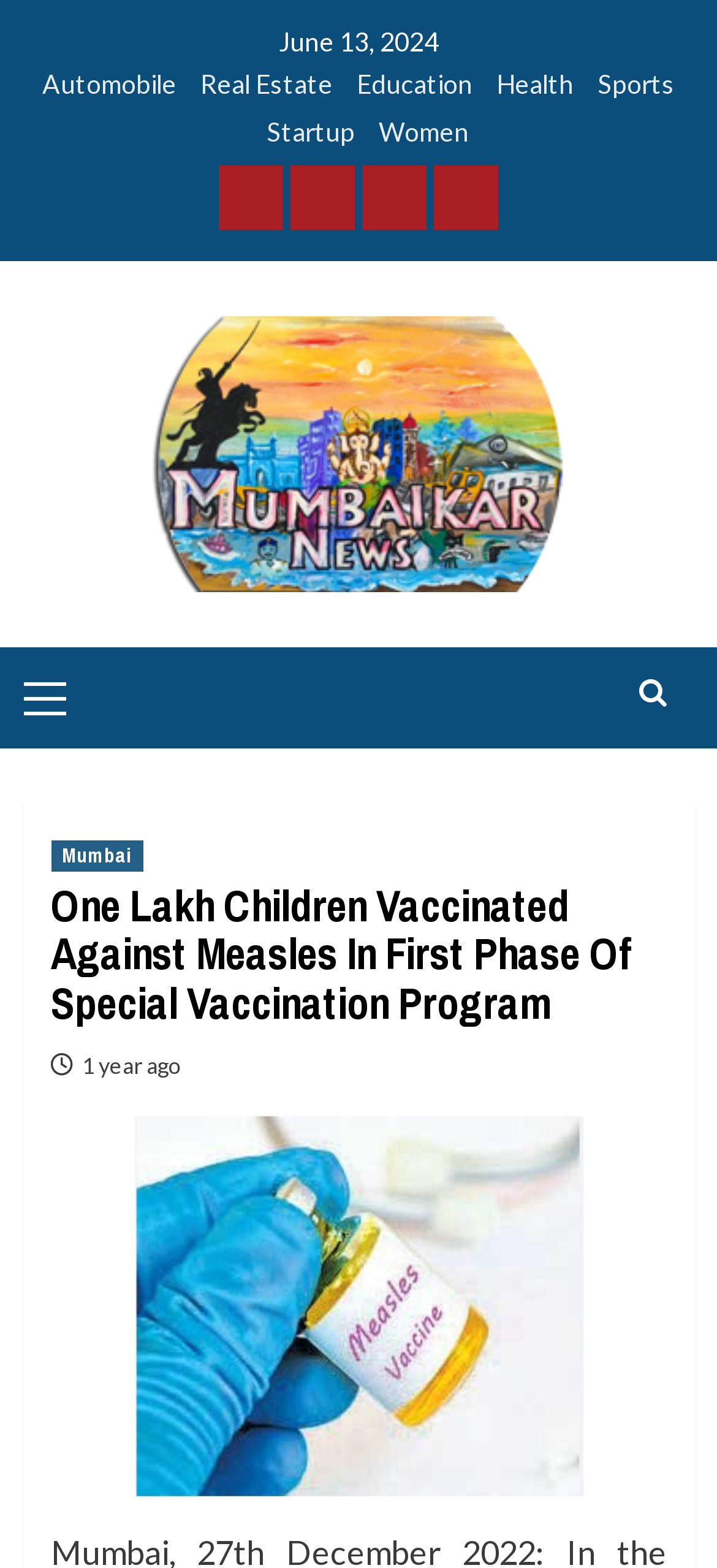Please specify the bounding box coordinates for the clickable region that will help you carry out the instruction: "Visit Mumbaikar News".

[0.21, 0.202, 0.79, 0.378]